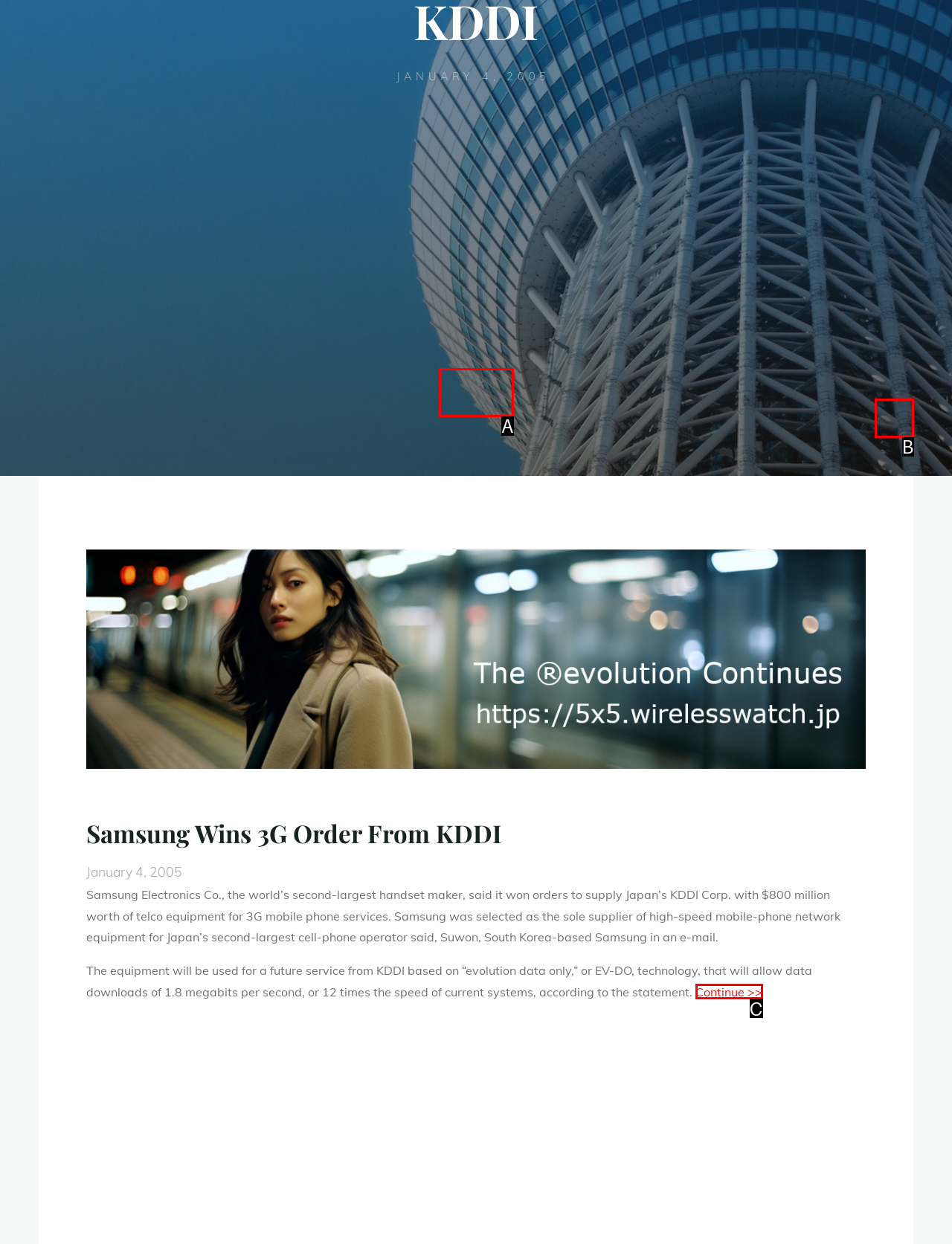Identify the HTML element that matches the description: Continue >>. Provide the letter of the correct option from the choices.

C